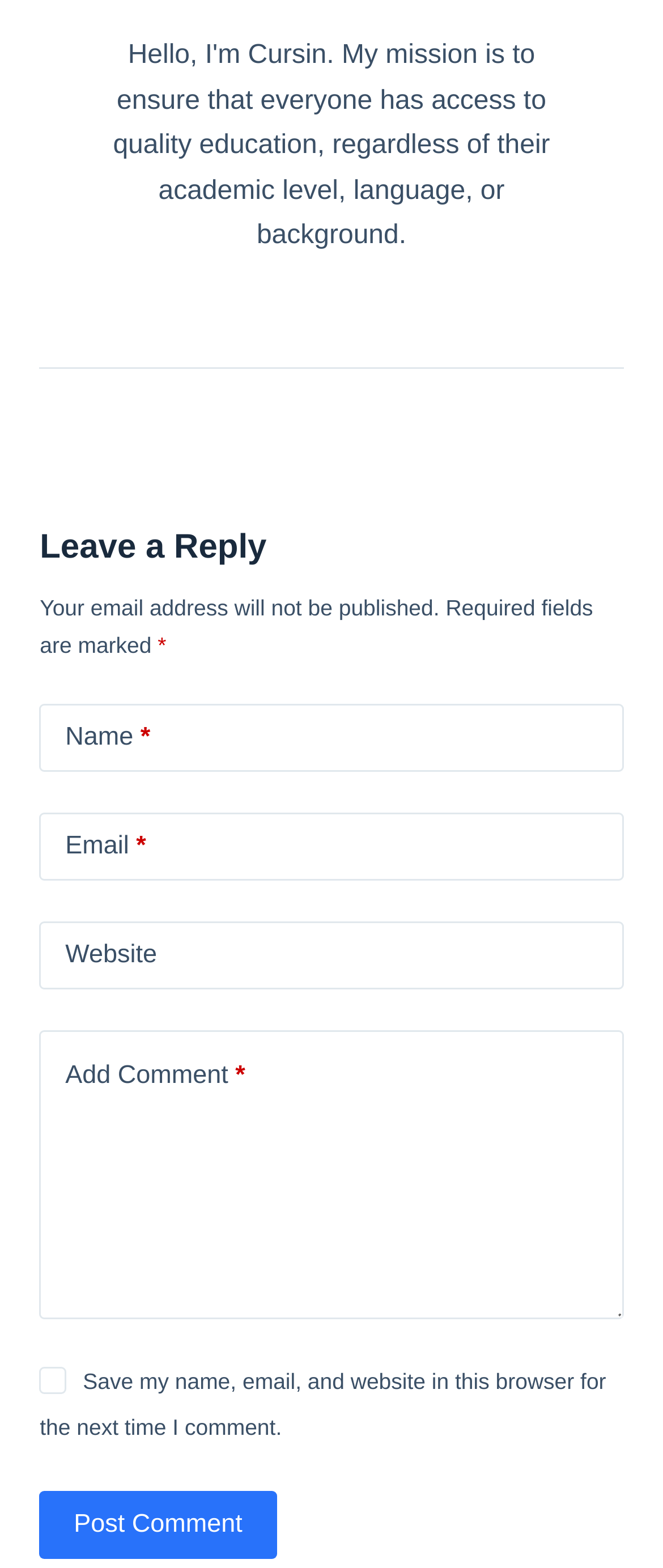What is the purpose of the checkbox?
We need a detailed and exhaustive answer to the question. Please elaborate.

The checkbox is located below the comment text box and is labeled 'Save my name, email, and website in this browser for the next time I comment.' This suggests that its purpose is to save the user's comment information for future use.